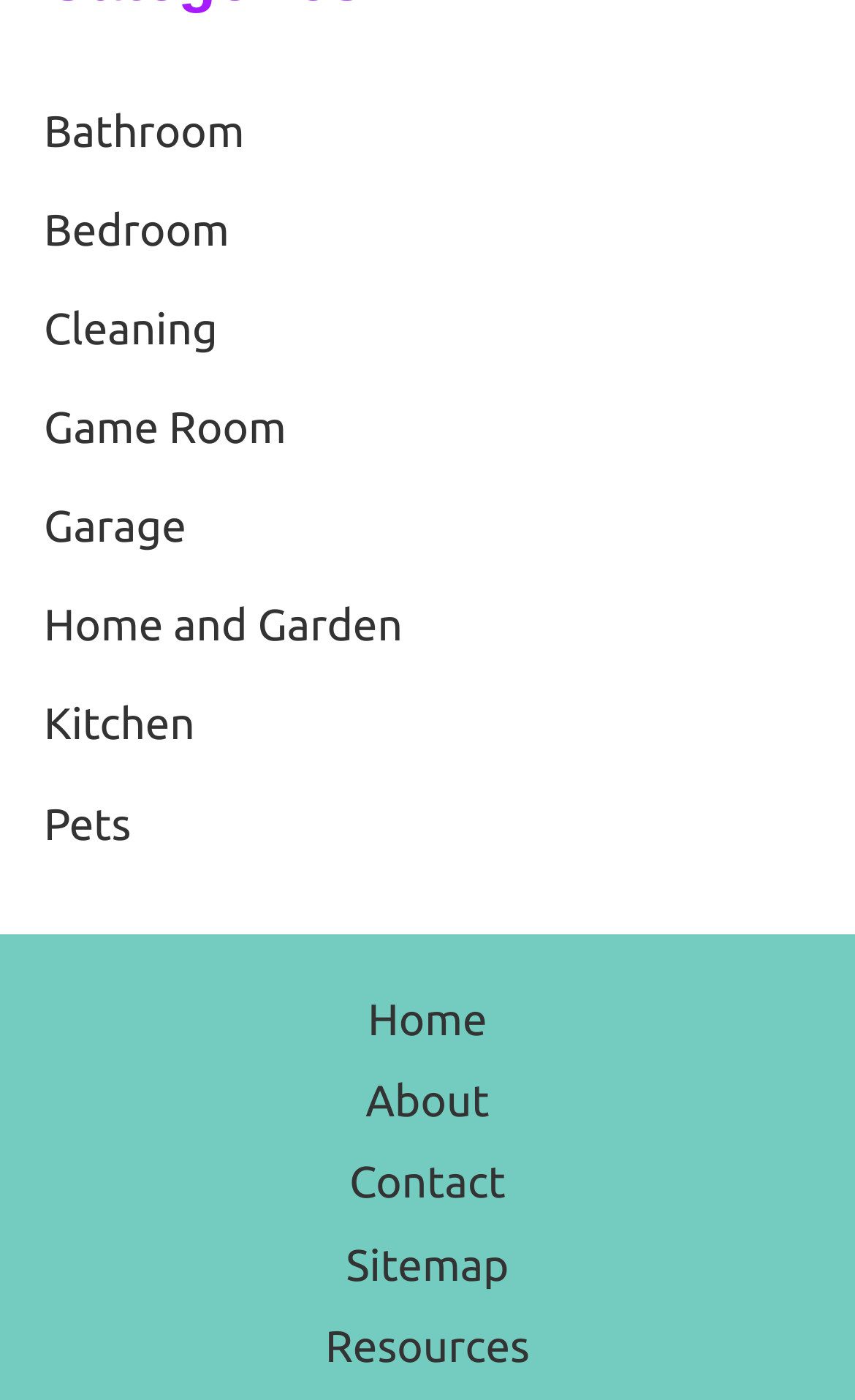How many links are in the 'Categories' section?
Refer to the screenshot and respond with a concise word or phrase.

9